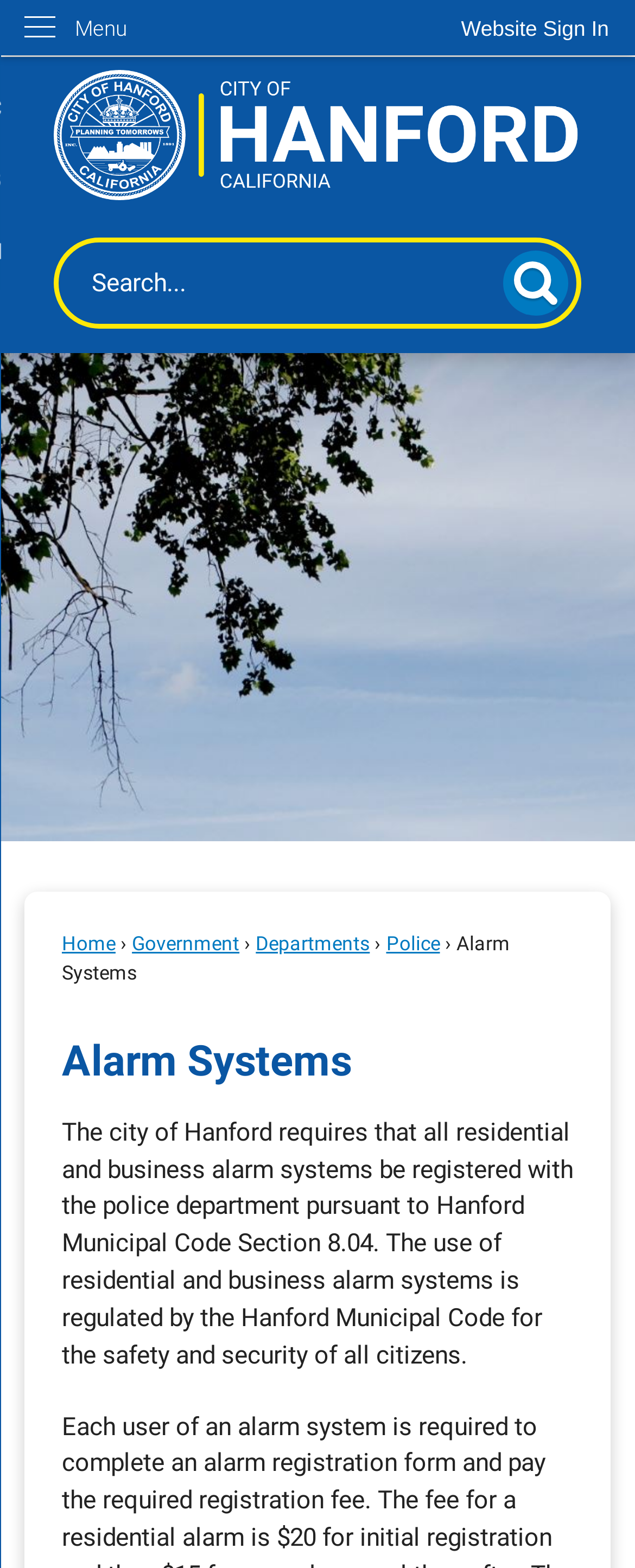What type of systems need to be registered?
Answer with a single word or short phrase according to what you see in the image.

Residential and business alarm systems